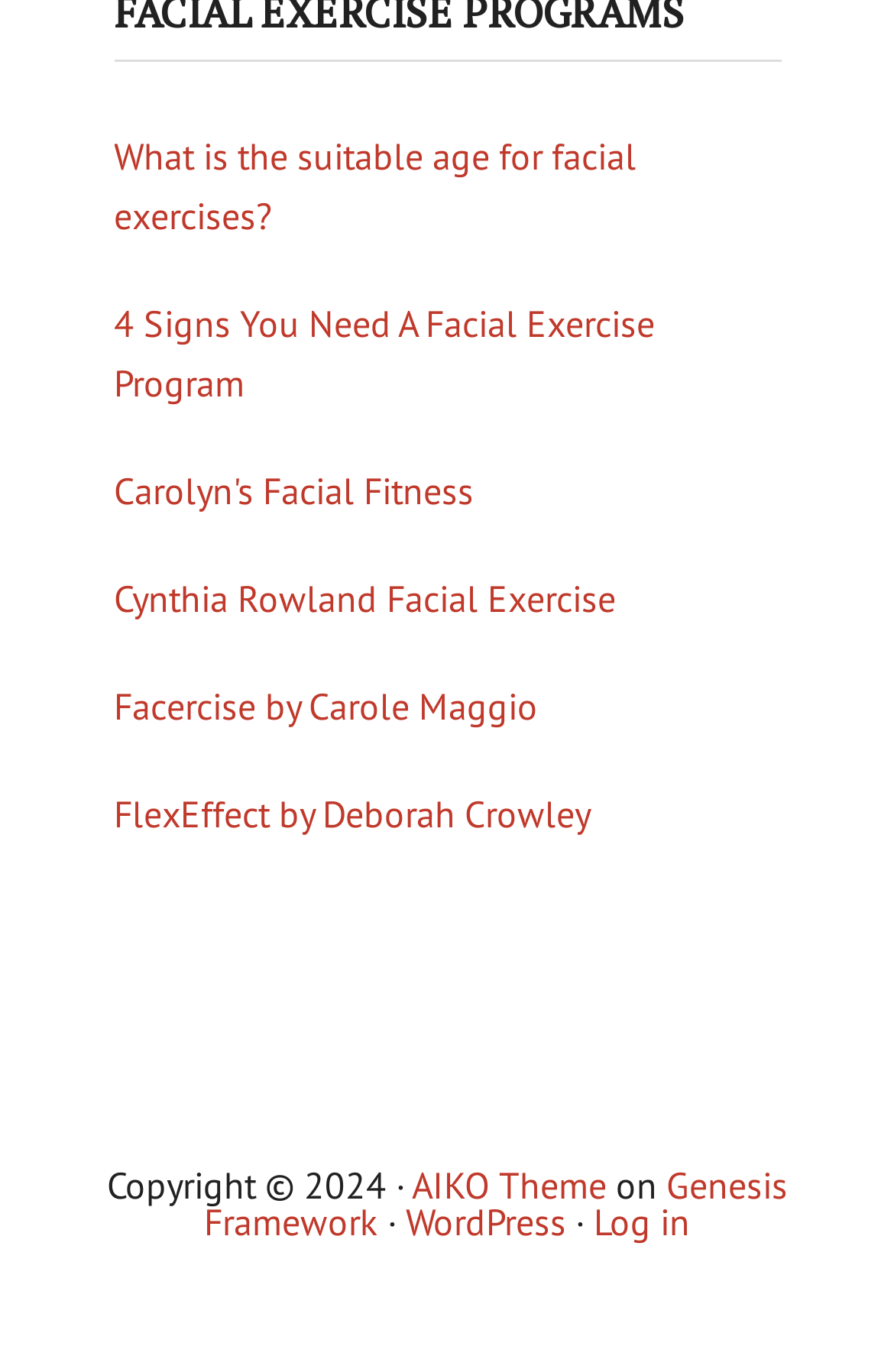Predict the bounding box coordinates for the UI element described as: "Facercise by Carole Maggio". The coordinates should be four float numbers between 0 and 1, presented as [left, top, right, bottom].

[0.127, 0.493, 0.873, 0.537]